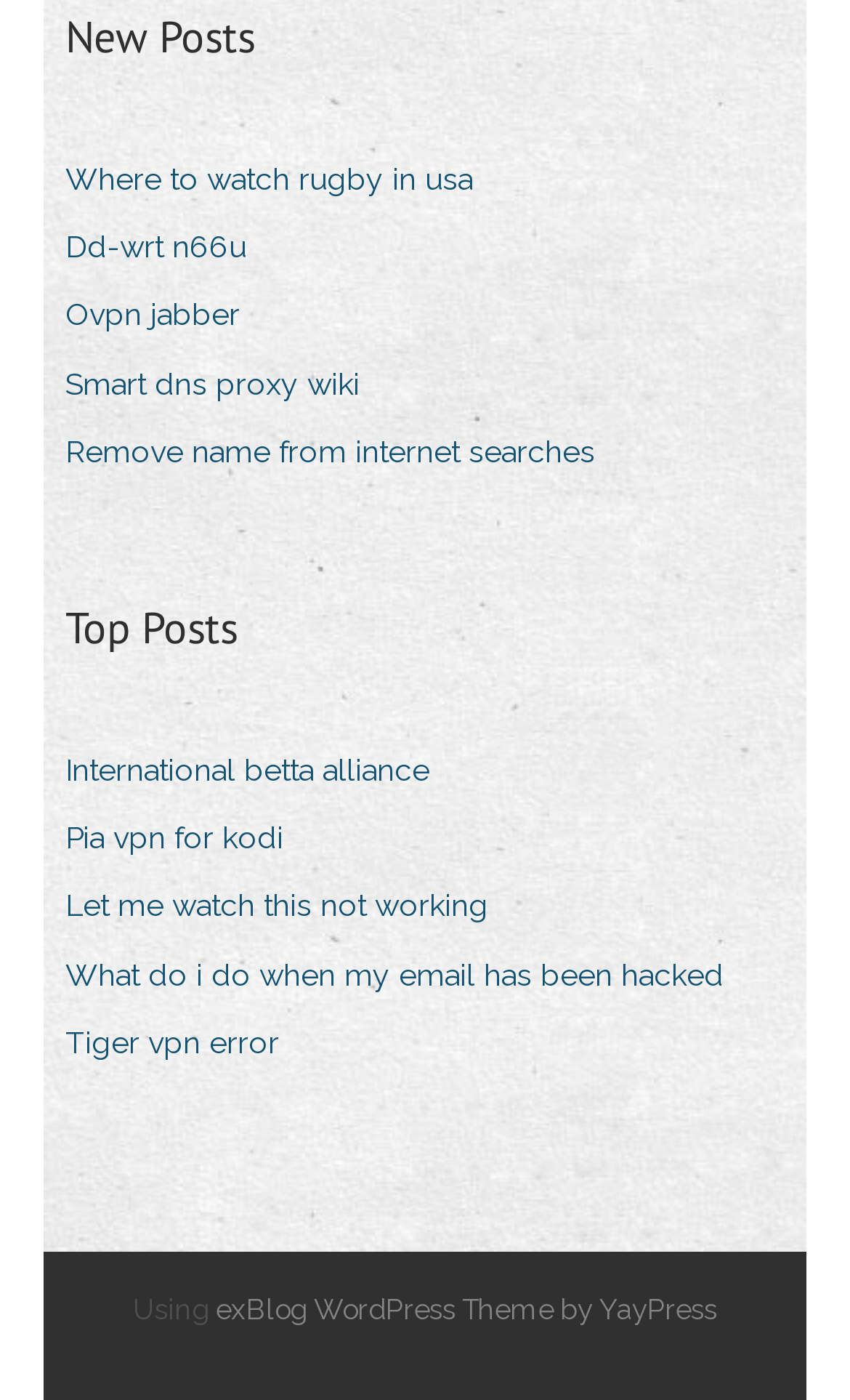Provide the bounding box coordinates of the section that needs to be clicked to accomplish the following instruction: "Visit exBlog WordPress Theme by YayPress."

[0.254, 0.924, 0.844, 0.947]